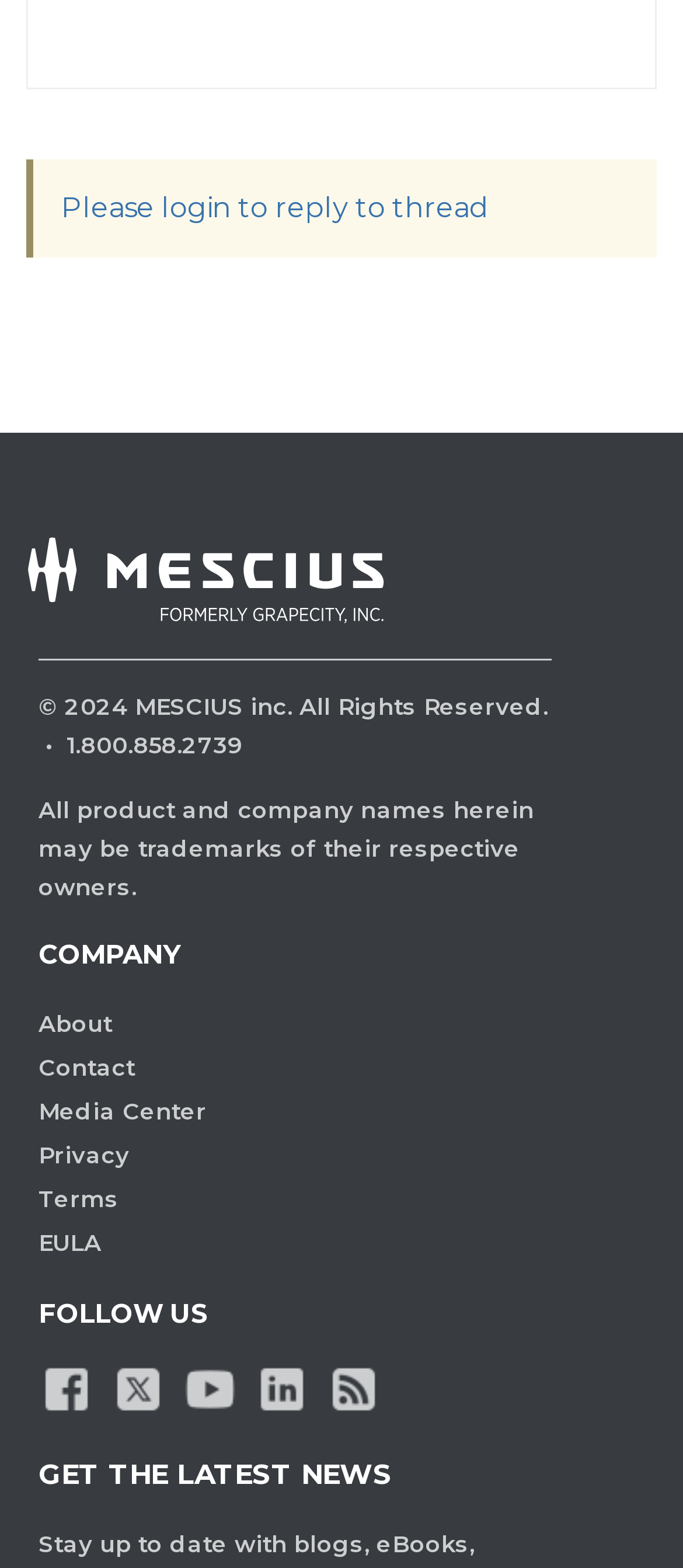Please give a concise answer to this question using a single word or phrase: 
What is the phone number?

1.800.858.2739